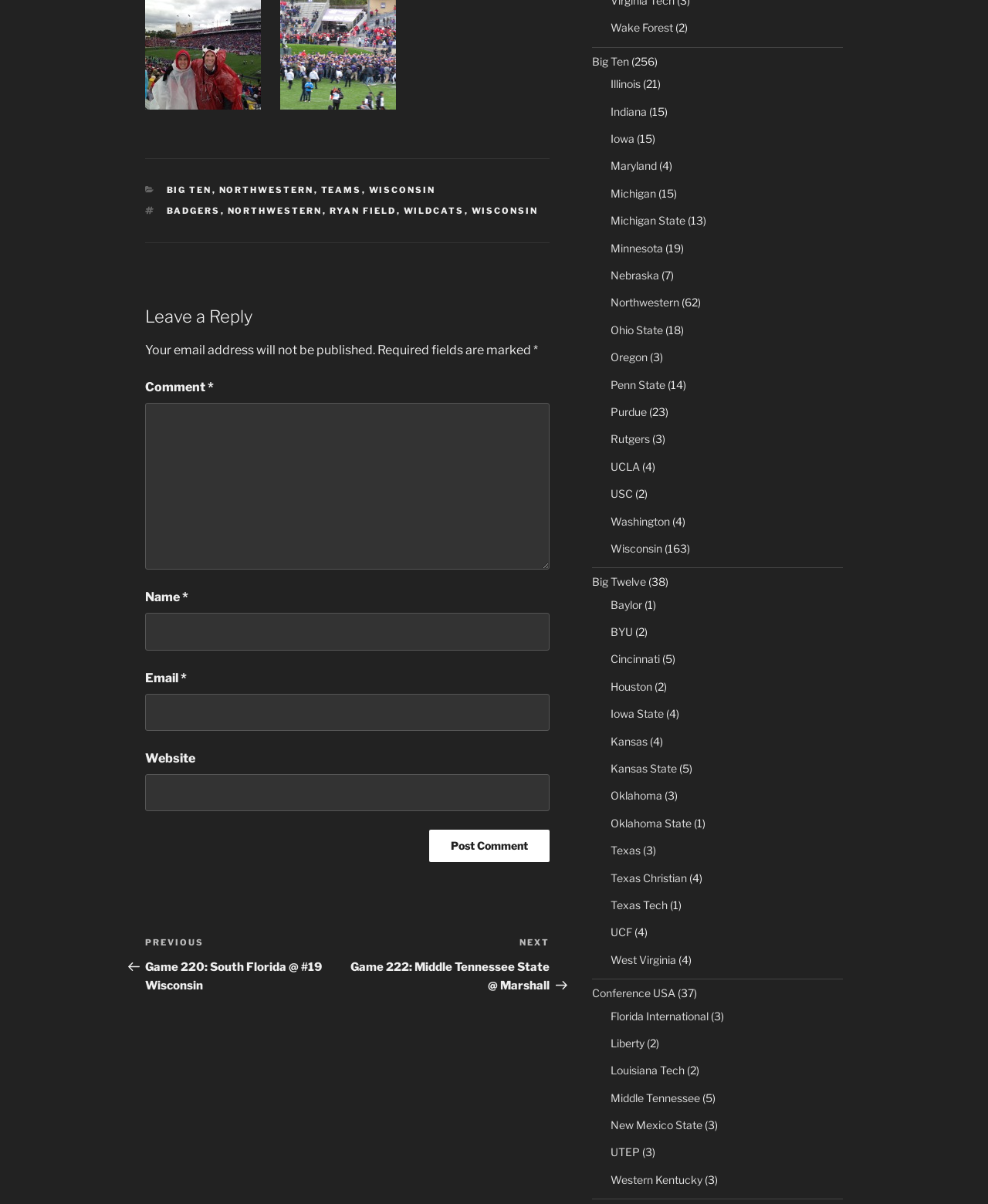Provide the bounding box coordinates for the UI element that is described as: "Western Kentucky".

[0.618, 0.974, 0.711, 0.985]